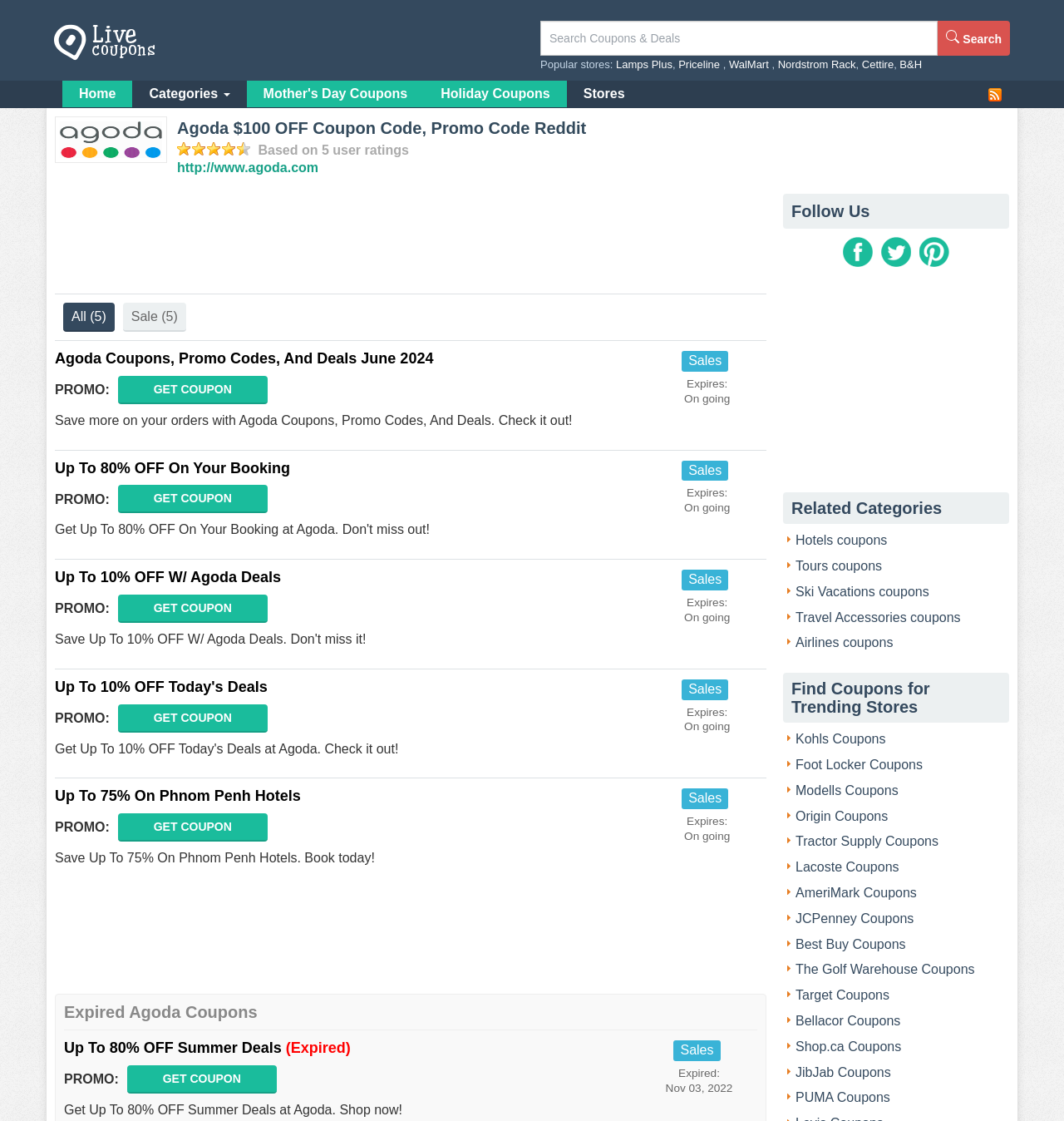What is the category listed after 'Mother's Day Coupons'?
Carefully analyze the image and provide a thorough answer to the question.

In the top navigation menu, the categories are listed horizontally. By examining the bounding box coordinates, I determined that the category listed after 'Mother's Day Coupons' is 'Holiday Coupons', which is located at [0.399, 0.072, 0.533, 0.096].